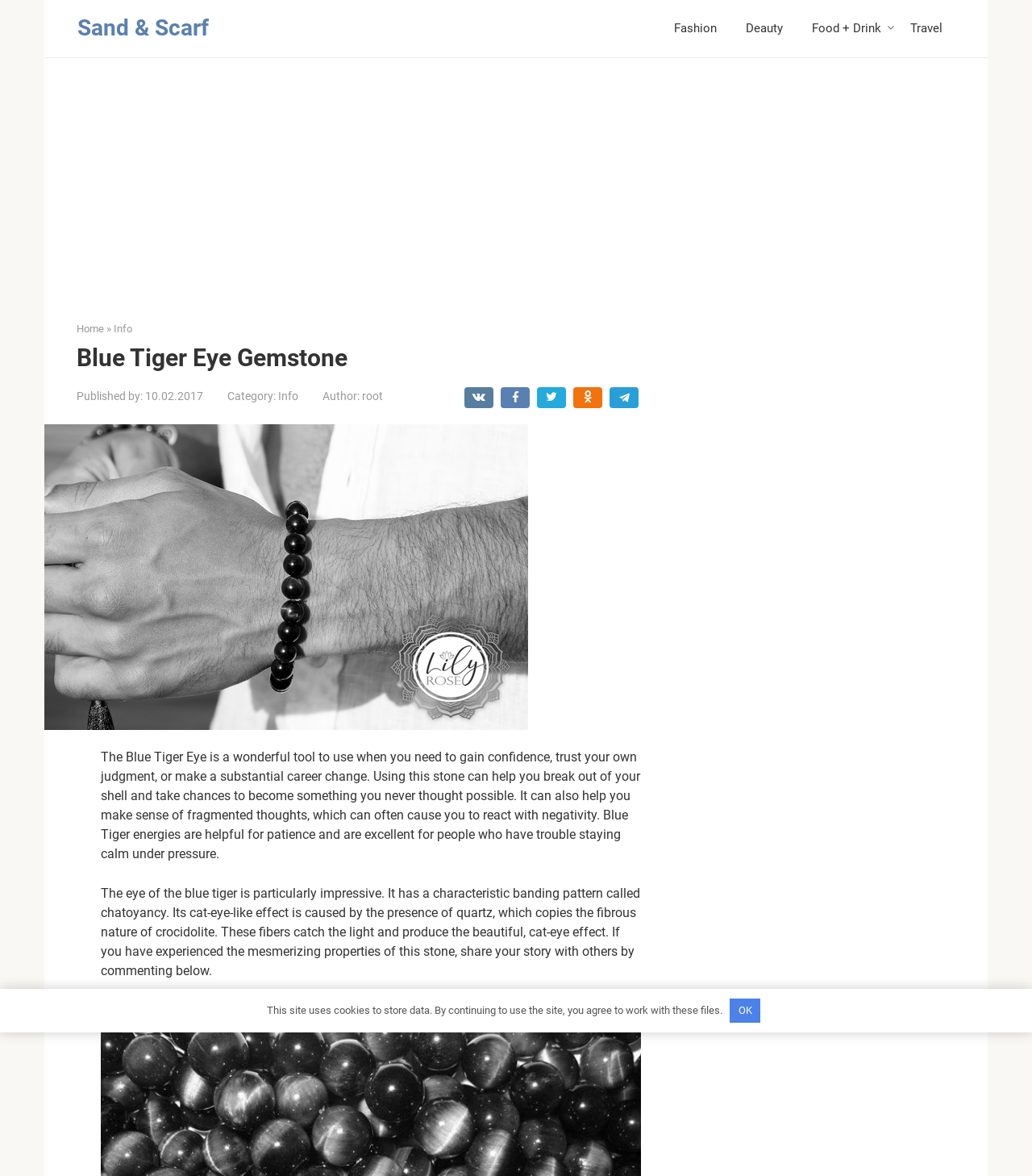What is the author of the webpage?
Use the image to answer the question with a single word or phrase.

root